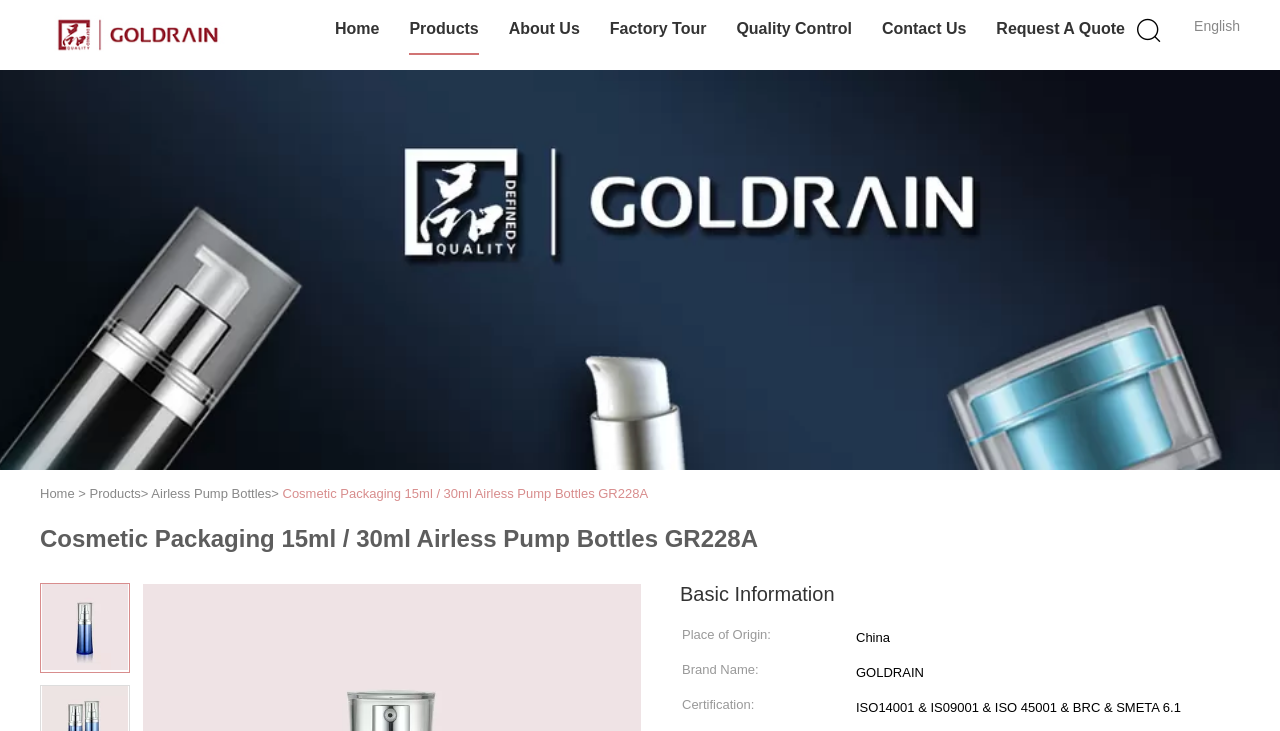Provide the bounding box coordinates in the format (top-left x, top-left y, bottom-right x, bottom-right y). All values are floating point numbers between 0 and 1. Determine the bounding box coordinate of the UI element described as: Products

[0.32, 0.007, 0.374, 0.075]